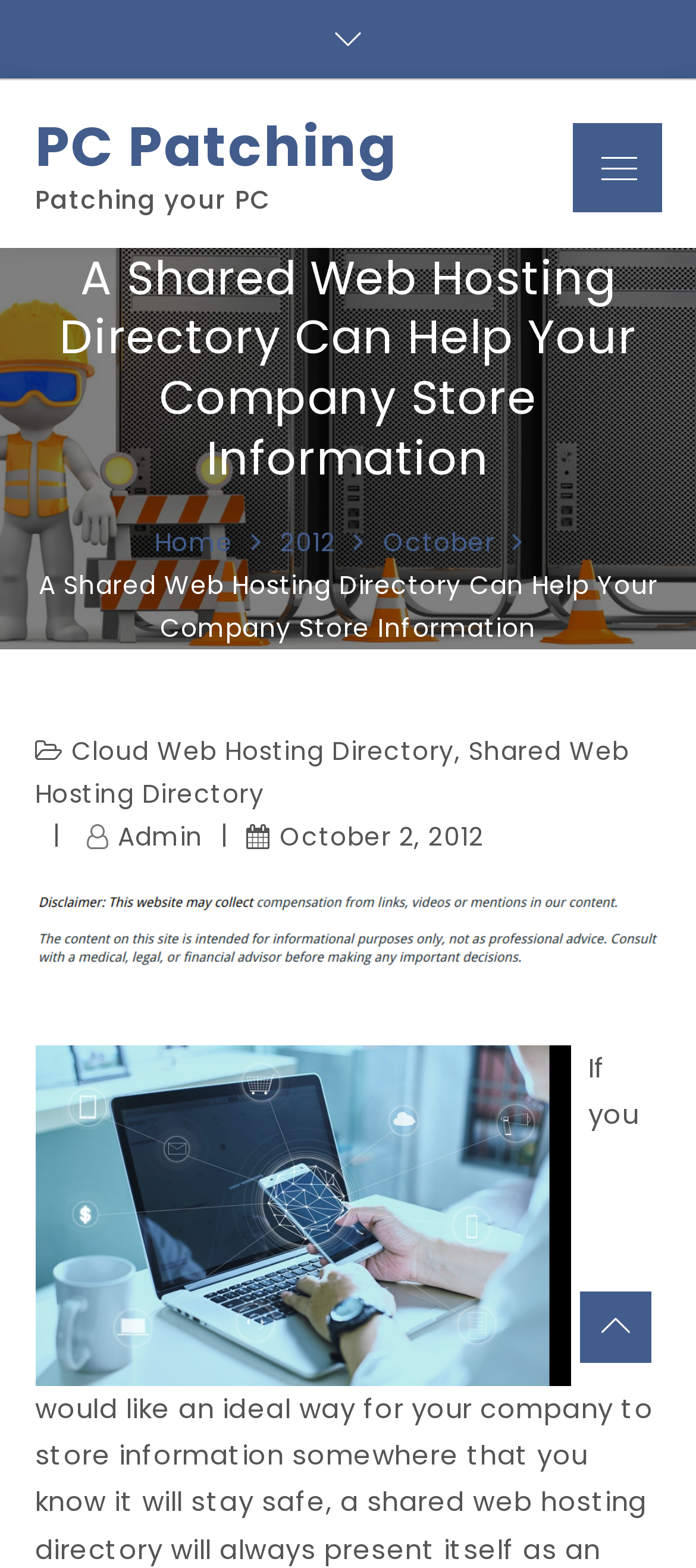Pinpoint the bounding box coordinates of the clickable element needed to complete the instruction: "View 'Admin' page". The coordinates should be provided as four float numbers between 0 and 1: [left, top, right, bottom].

[0.124, 0.522, 0.291, 0.545]